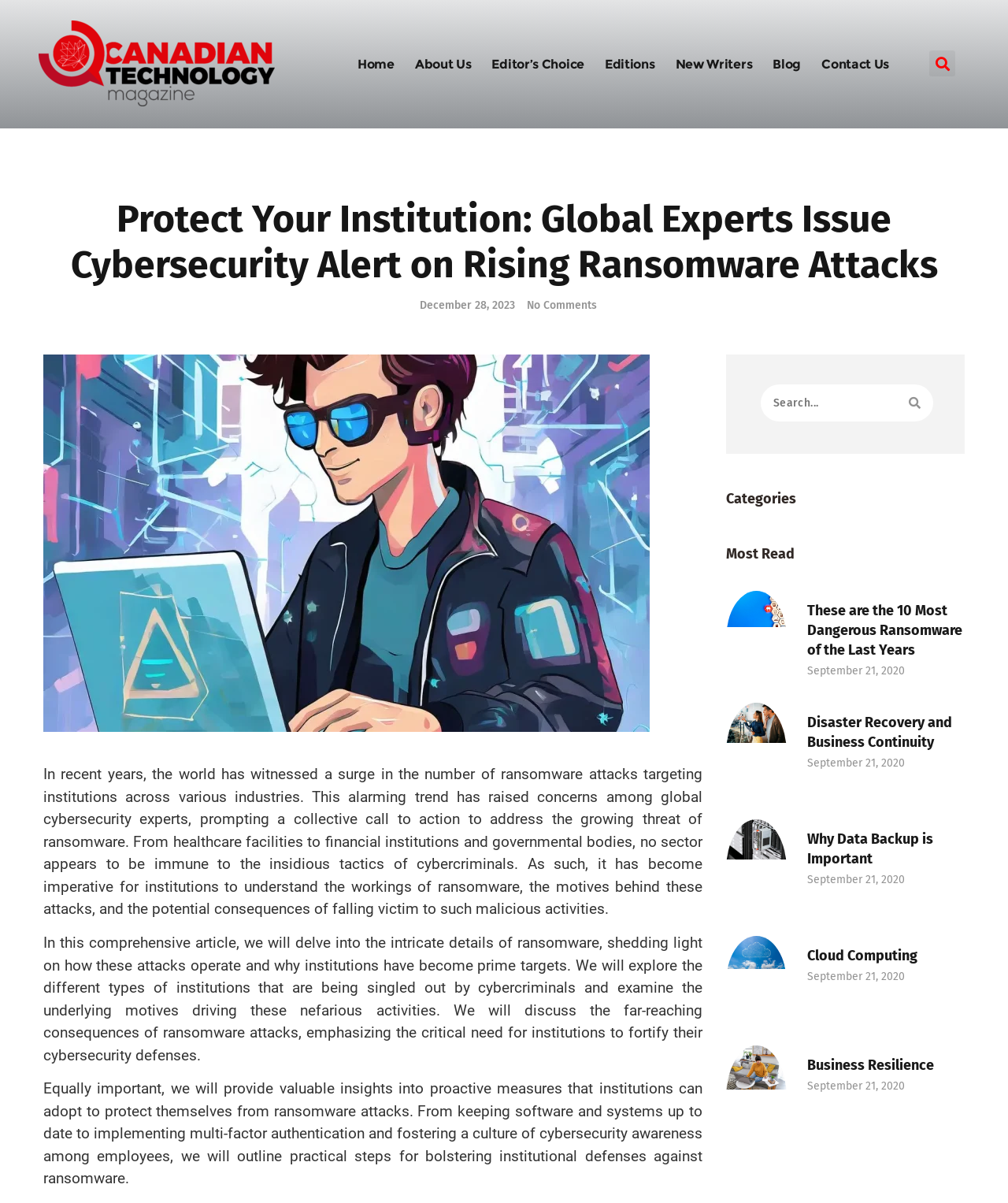Identify the bounding box coordinates of the specific part of the webpage to click to complete this instruction: "Search for something in the search box".

[0.755, 0.32, 0.926, 0.35]